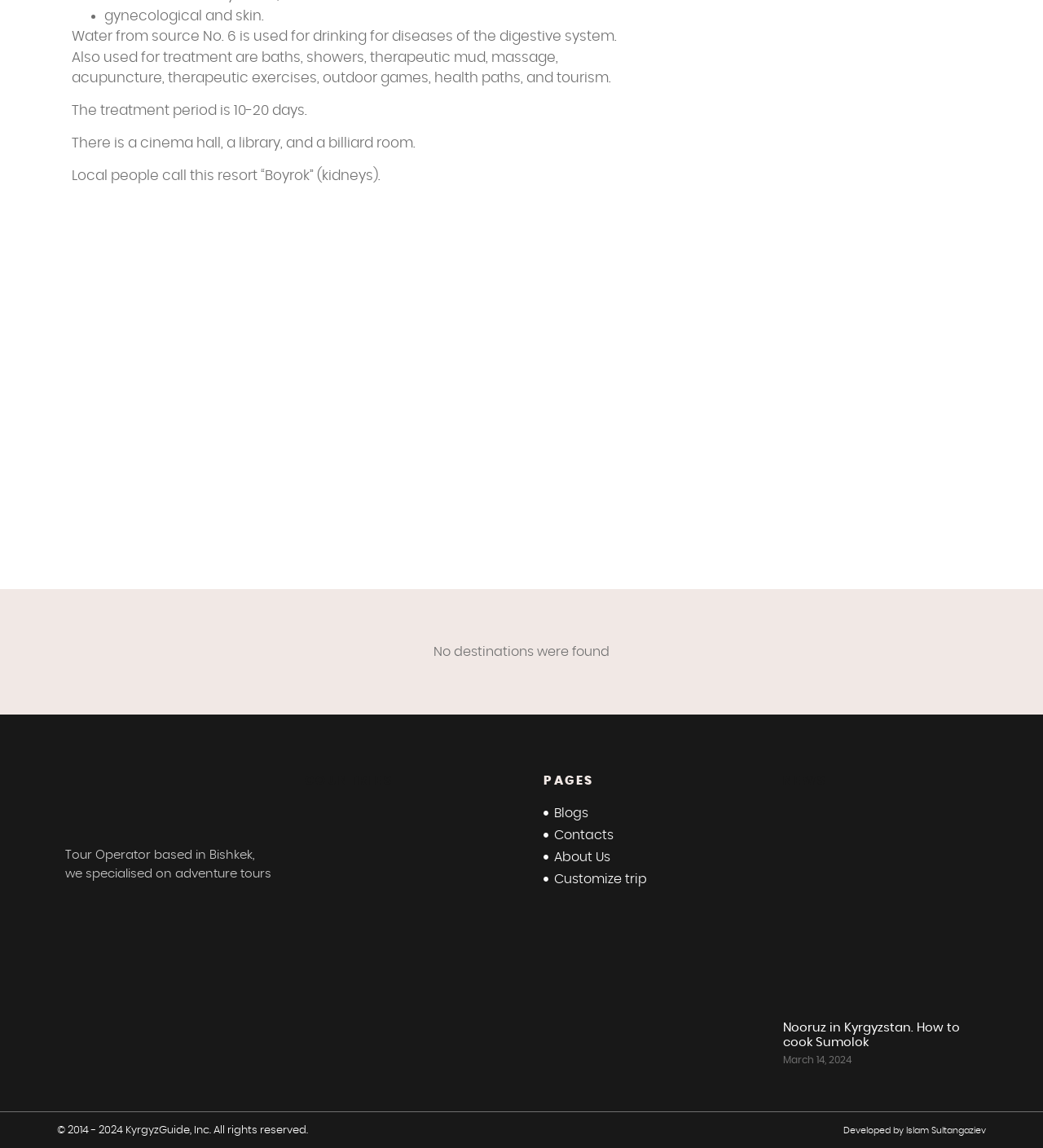Use a single word or phrase to answer the question:
What is the name of the resort mentioned?

Boyrok